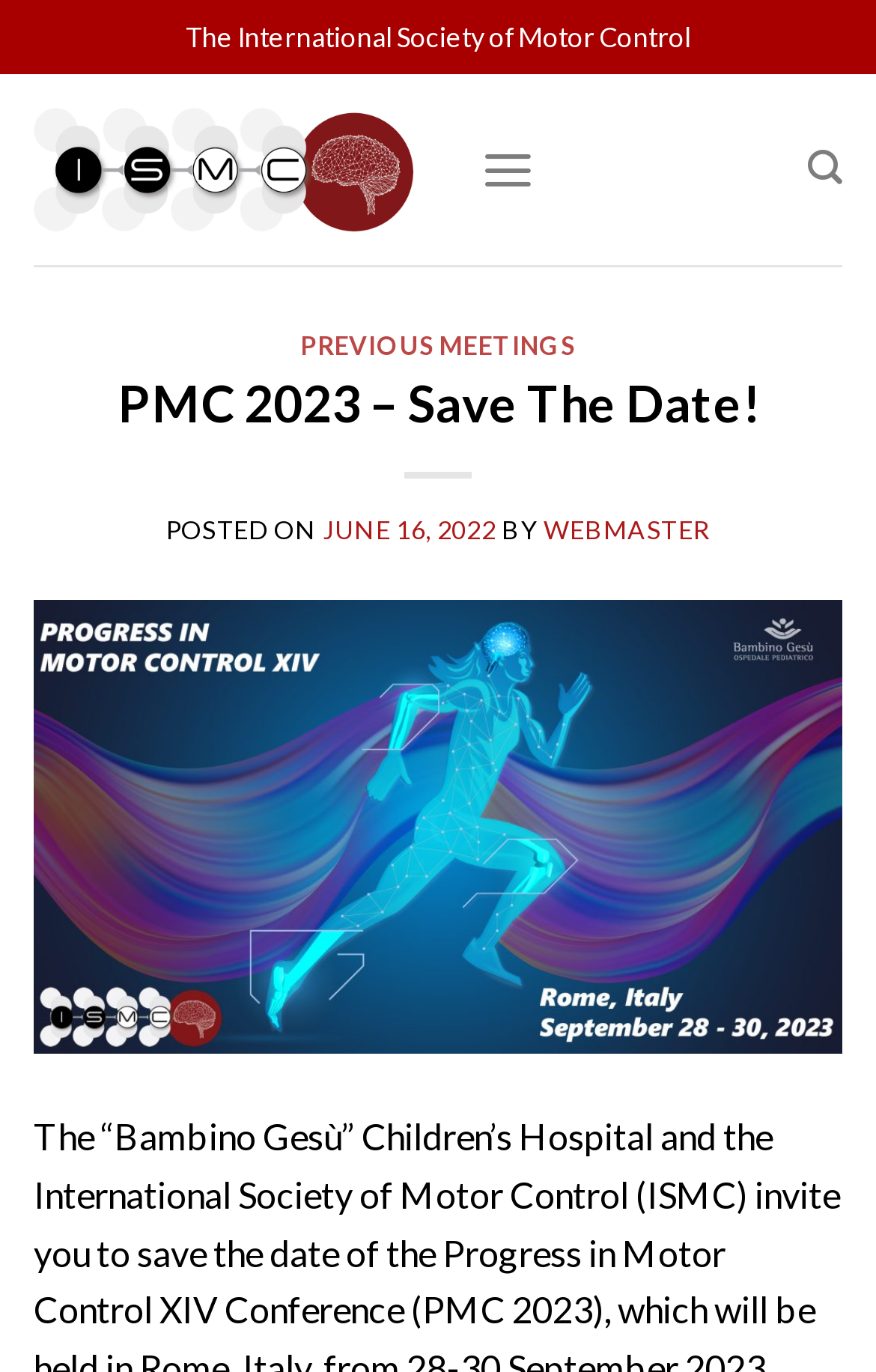What is the purpose of the 'Menu' link?
Ensure your answer is thorough and detailed.

I inferred this by looking at the 'Menu' link and its attribute 'expanded: False', which suggests that it controls the main menu and can be expanded.